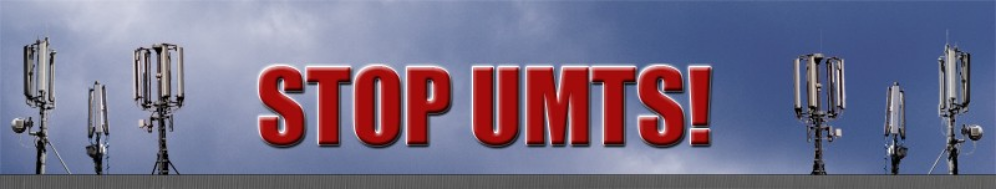Generate an elaborate description of what you see in the image.

The image prominently features the bold text "STOP UMTS!" against a backdrop of ominous clouds and several cell phone towers, symbolizing a call to action against UMTS (Universal Mobile Telecommunications System) technology. The stark contrast between the vibrant red lettering and the gray sky emphasizes urgency and concern regarding potential health risks associated with proximity to such telecommunications infrastructure. This visual serves as a compelling reminder of ongoing debates surrounding mobile technology and its impact on safety standards.